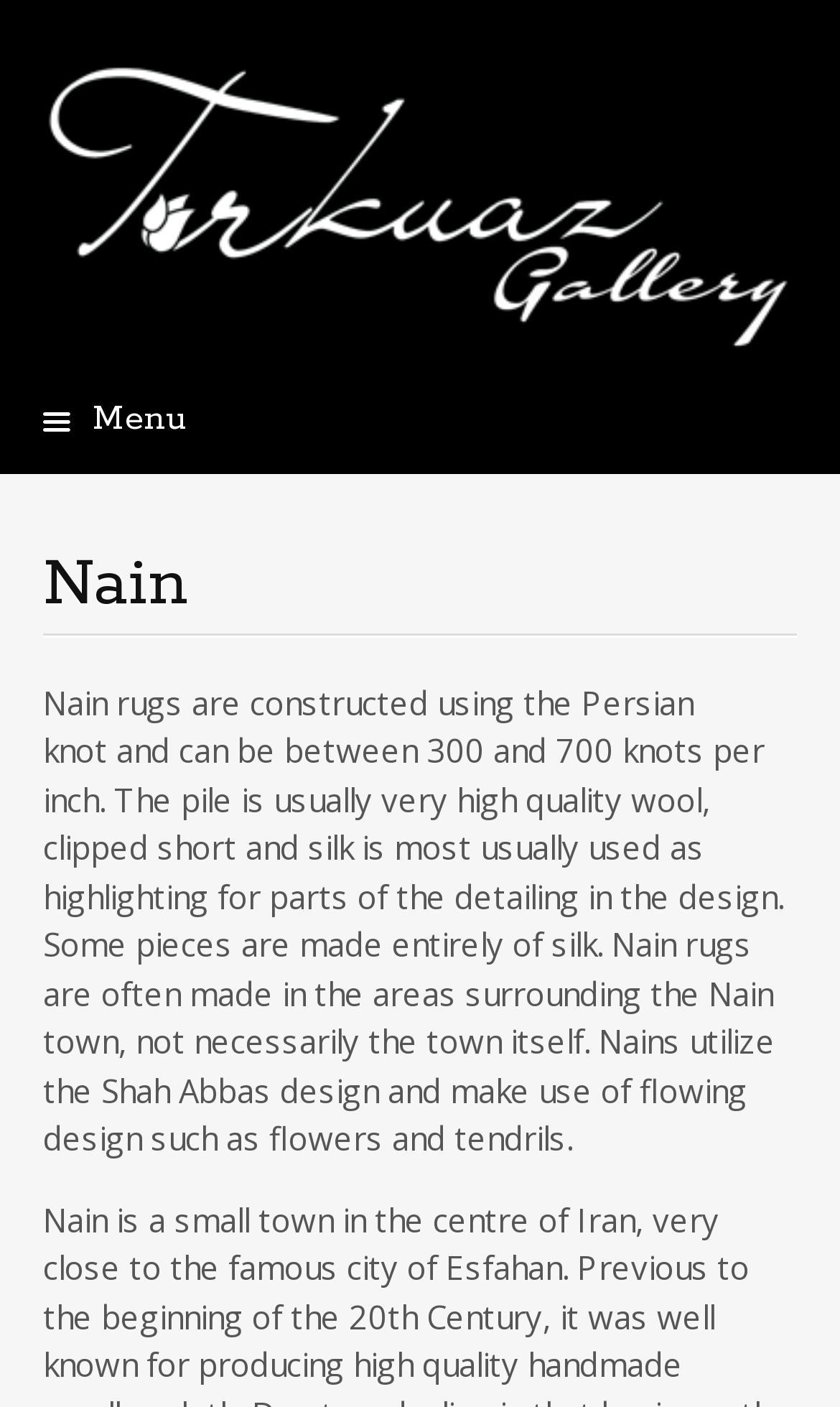What is the typical pile material of Nain rugs?
Look at the image and respond with a one-word or short-phrase answer.

high quality wool